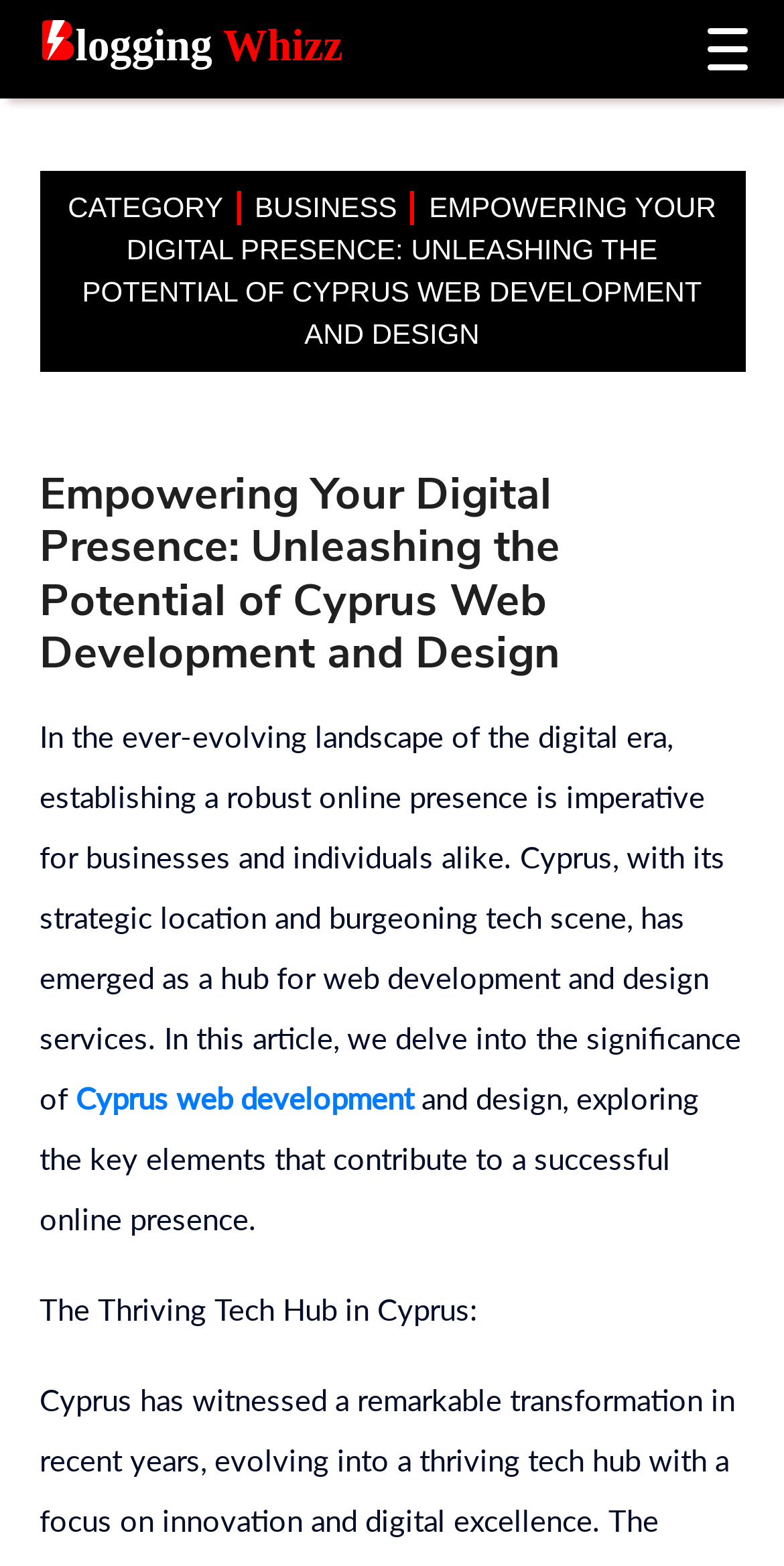What is the main topic of this webpage?
Provide a detailed and extensive answer to the question.

Based on the webpage content, the main topic is about Cyprus web development and design services, which is evident from the headings and the text content.